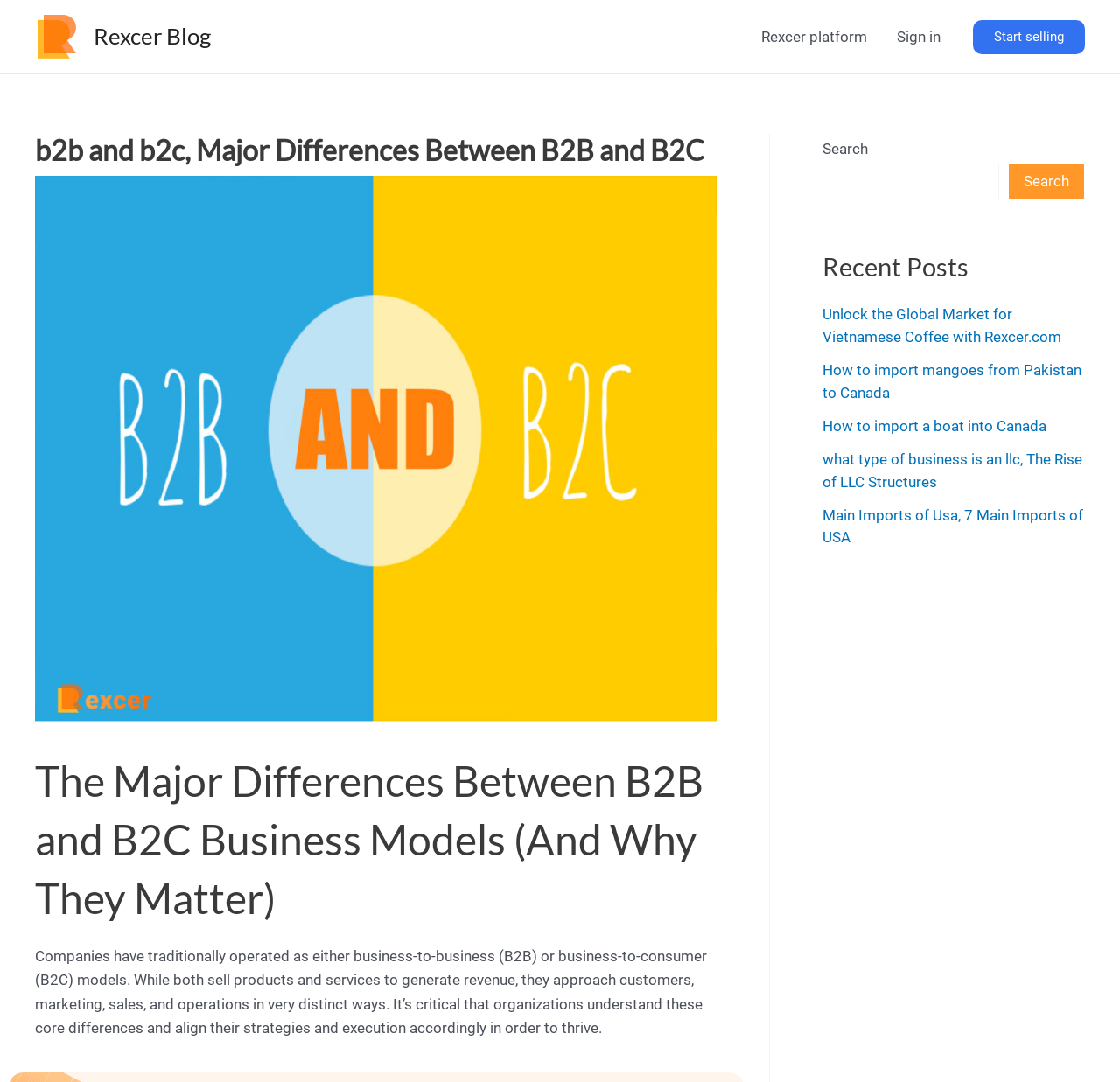Locate the bounding box coordinates of the element to click to perform the following action: 'Click on the 'Start selling' button'. The coordinates should be given as four float values between 0 and 1, in the form of [left, top, right, bottom].

[0.869, 0.018, 0.969, 0.05]